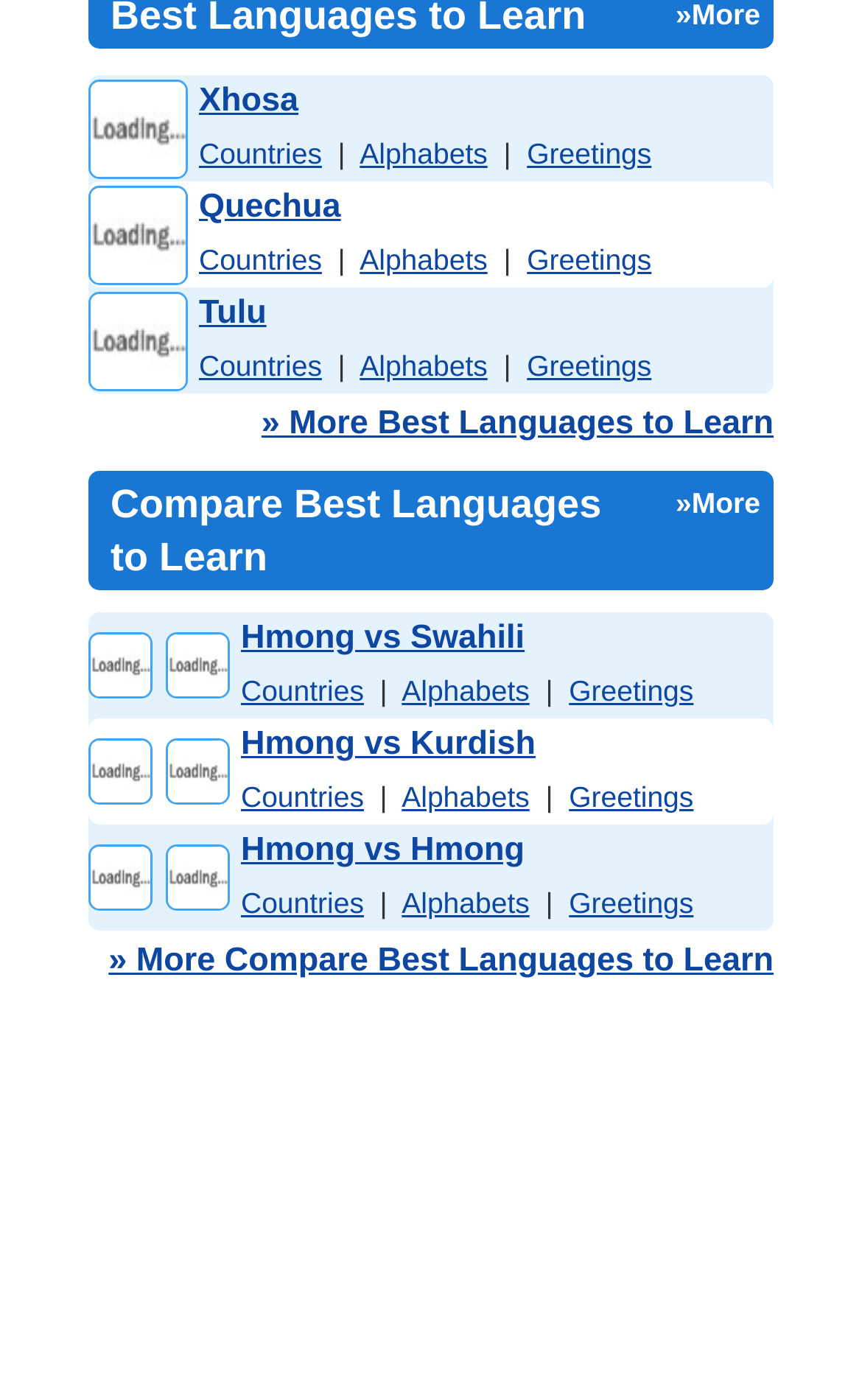Locate the bounding box coordinates of the area to click to fulfill this instruction: "Click on Hmong vs Swahili". The bounding box should be presented as four float numbers between 0 and 1, in the order [left, top, right, bottom].

[0.279, 0.442, 0.609, 0.469]